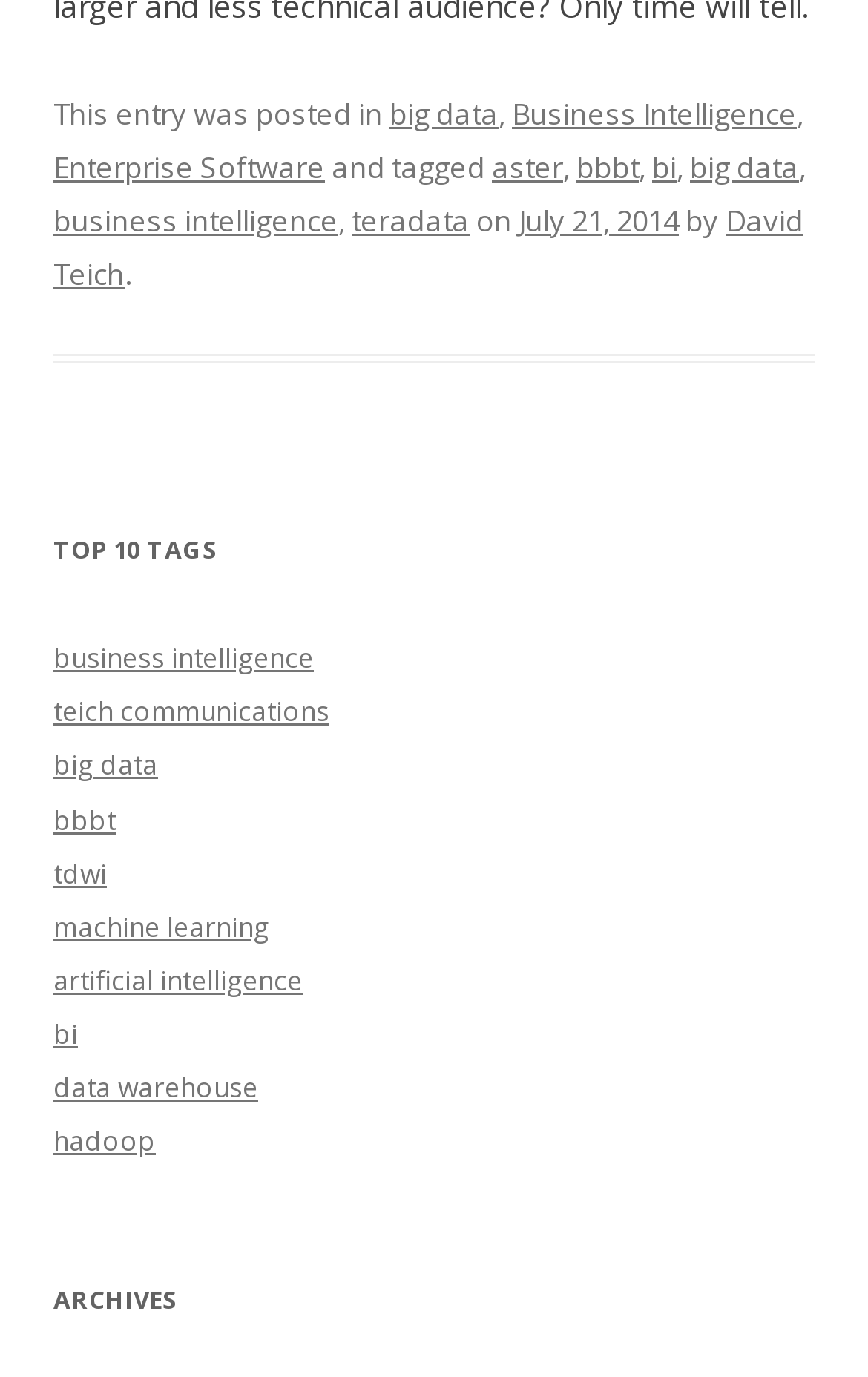What is the main topic of this webpage?
Based on the image, answer the question with as much detail as possible.

The main topic of this webpage appears to be Business Intelligence, as it mentions various related terms such as 'big data', 'Business Intelligence', 'teradata', and others.